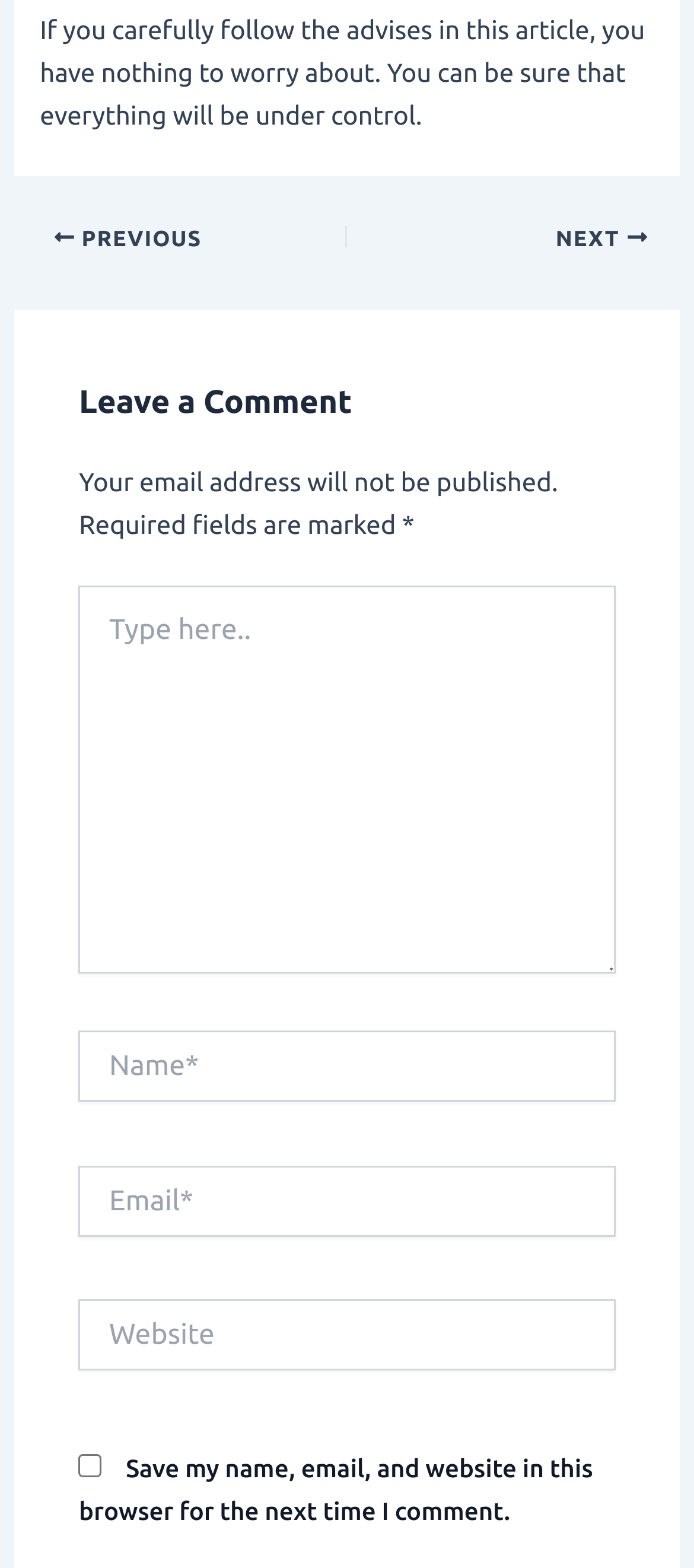Answer this question in one word or a short phrase: What is the purpose of the 'NEXT' link?

To navigate to the next post